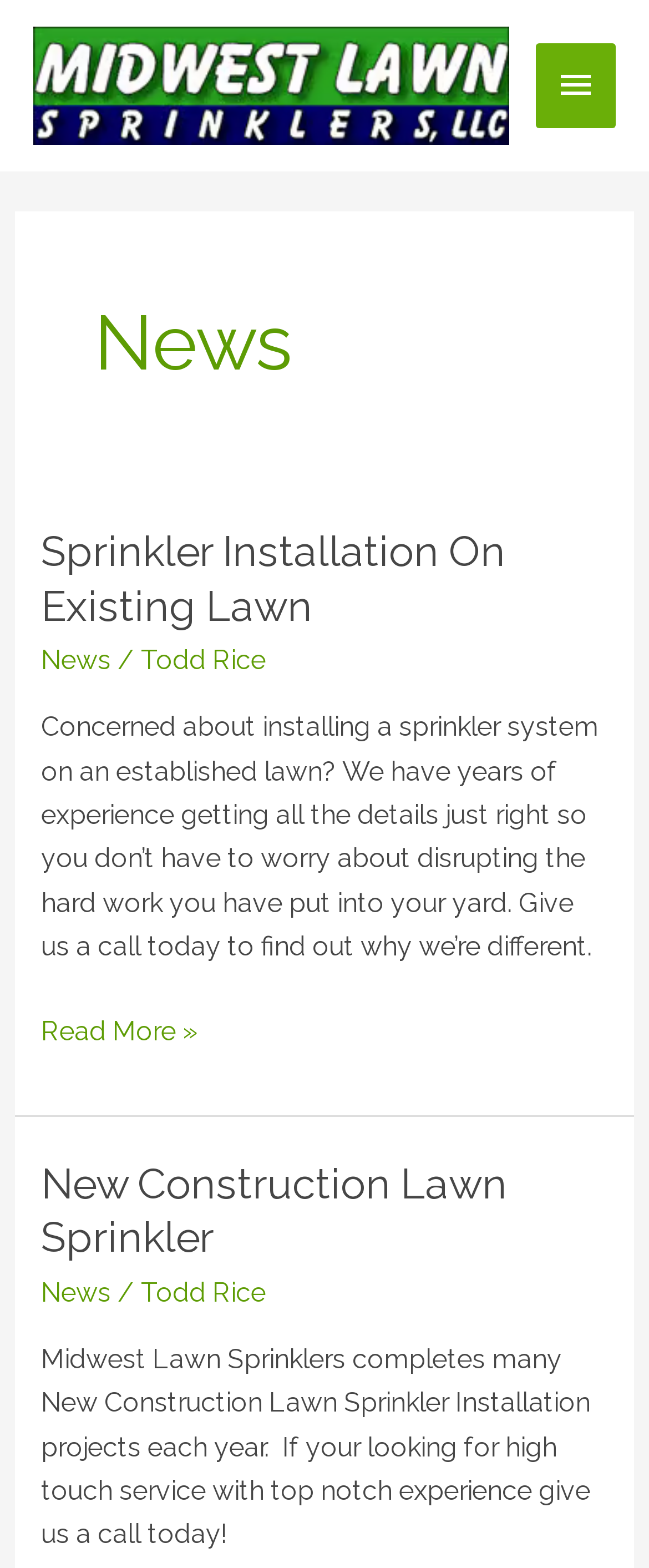Locate the bounding box coordinates of the clickable part needed for the task: "Check December 2022".

None